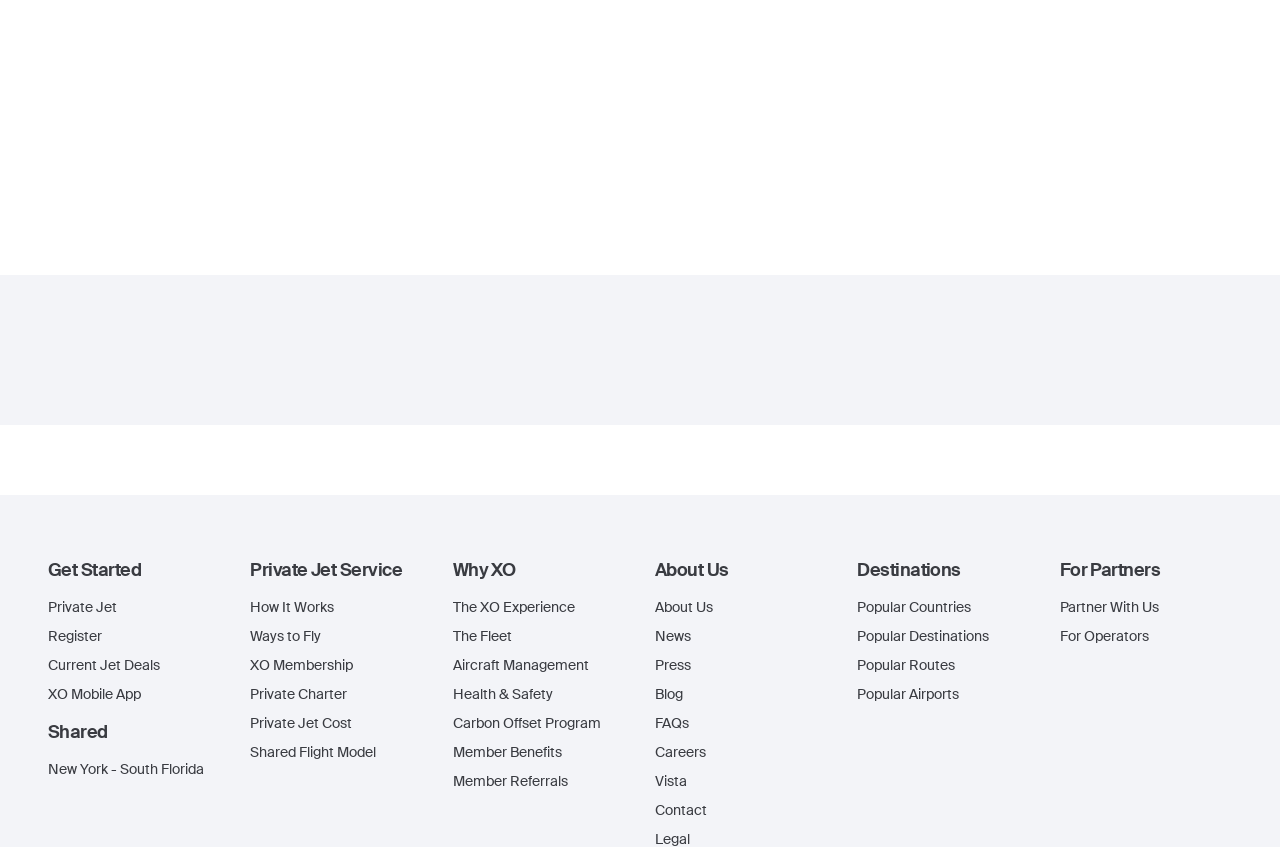Please determine the bounding box coordinates of the clickable area required to carry out the following instruction: "Learn about private jet deals". The coordinates must be four float numbers between 0 and 1, represented as [left, top, right, bottom].

[0.038, 0.773, 0.125, 0.798]